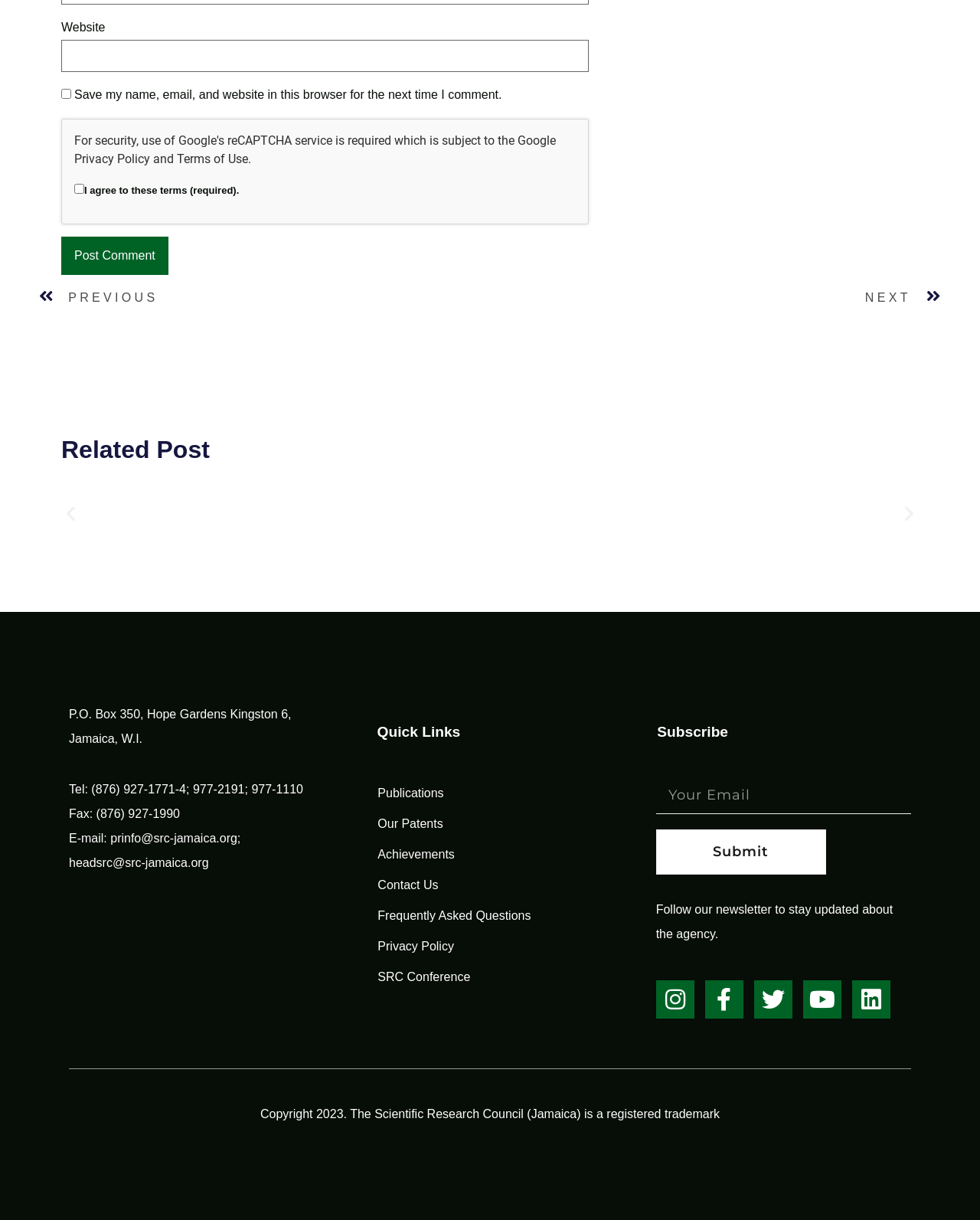Determine the bounding box coordinates of the clickable region to execute the instruction: "Subscribe with email". The coordinates should be four float numbers between 0 and 1, denoted as [left, top, right, bottom].

[0.669, 0.638, 0.93, 0.667]